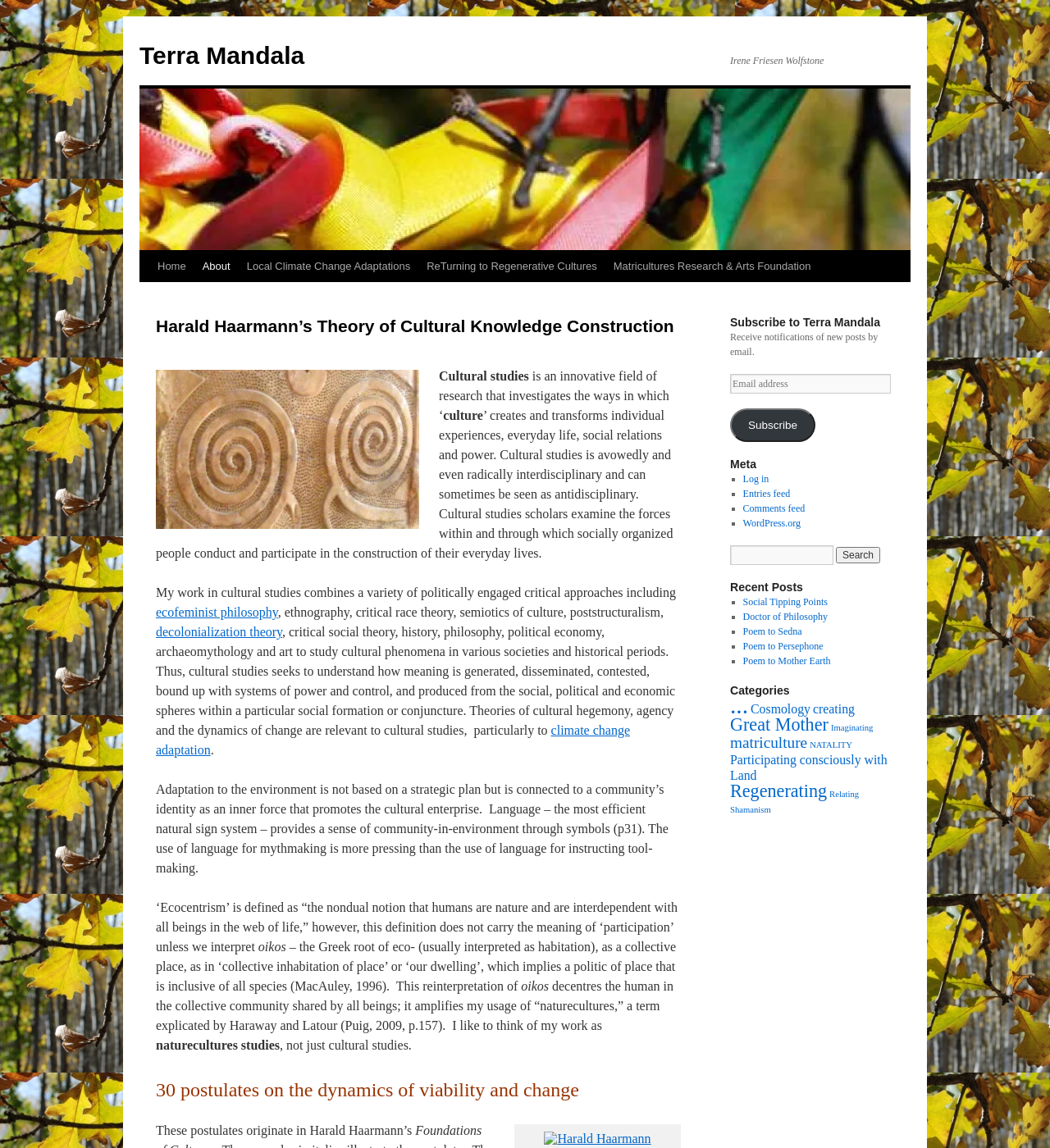What is the name of the theory mentioned in the text?
Refer to the image and give a detailed answer to the question.

I found the name of the theory by looking at the heading element with the text 'Harald Haarmann’s Theory of Cultural Knowledge Construction' located at [0.148, 0.274, 0.648, 0.294].